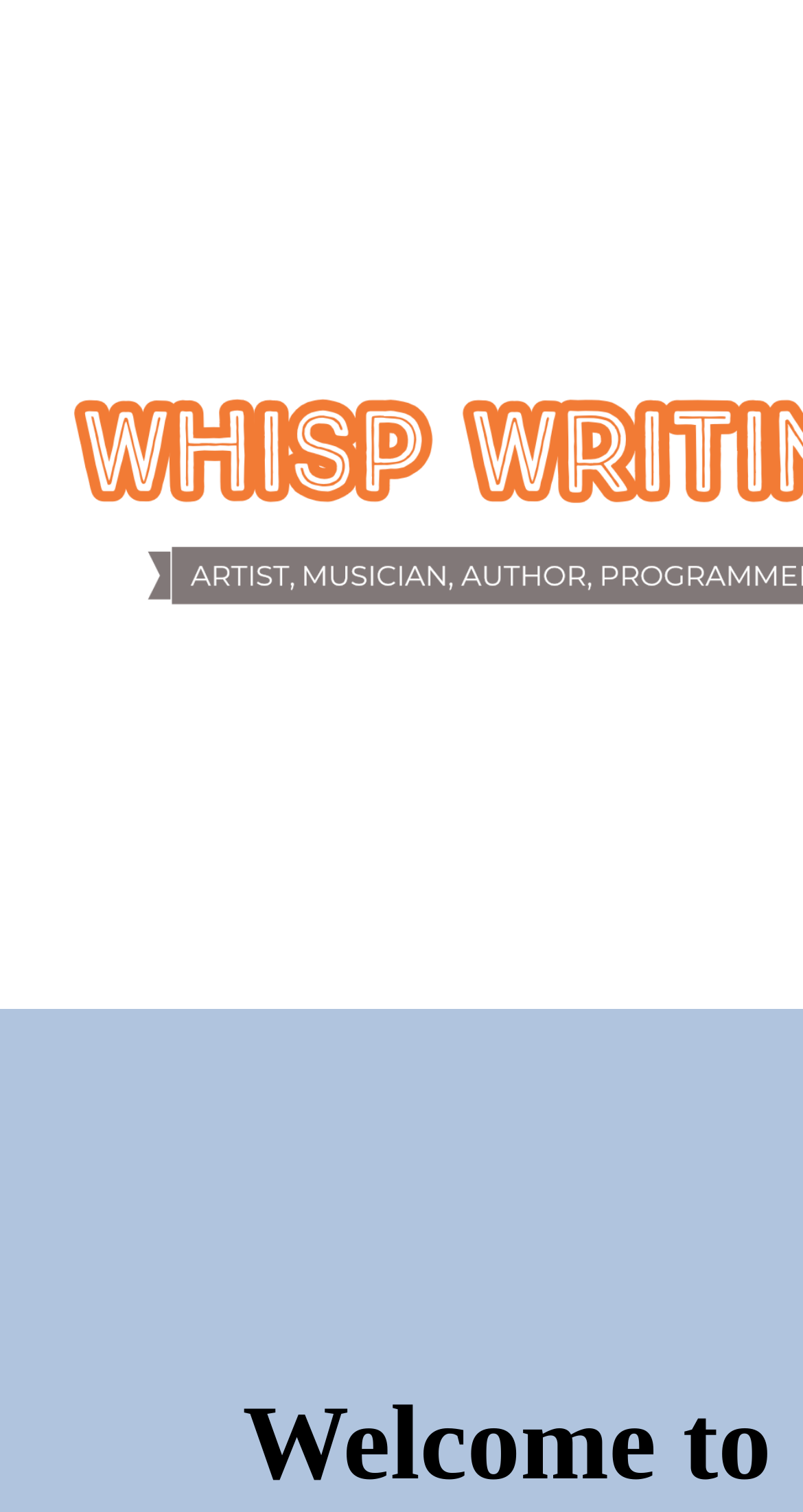Please find the top heading of the webpage and generate its text.

Welcome to Our Mobile Webpage